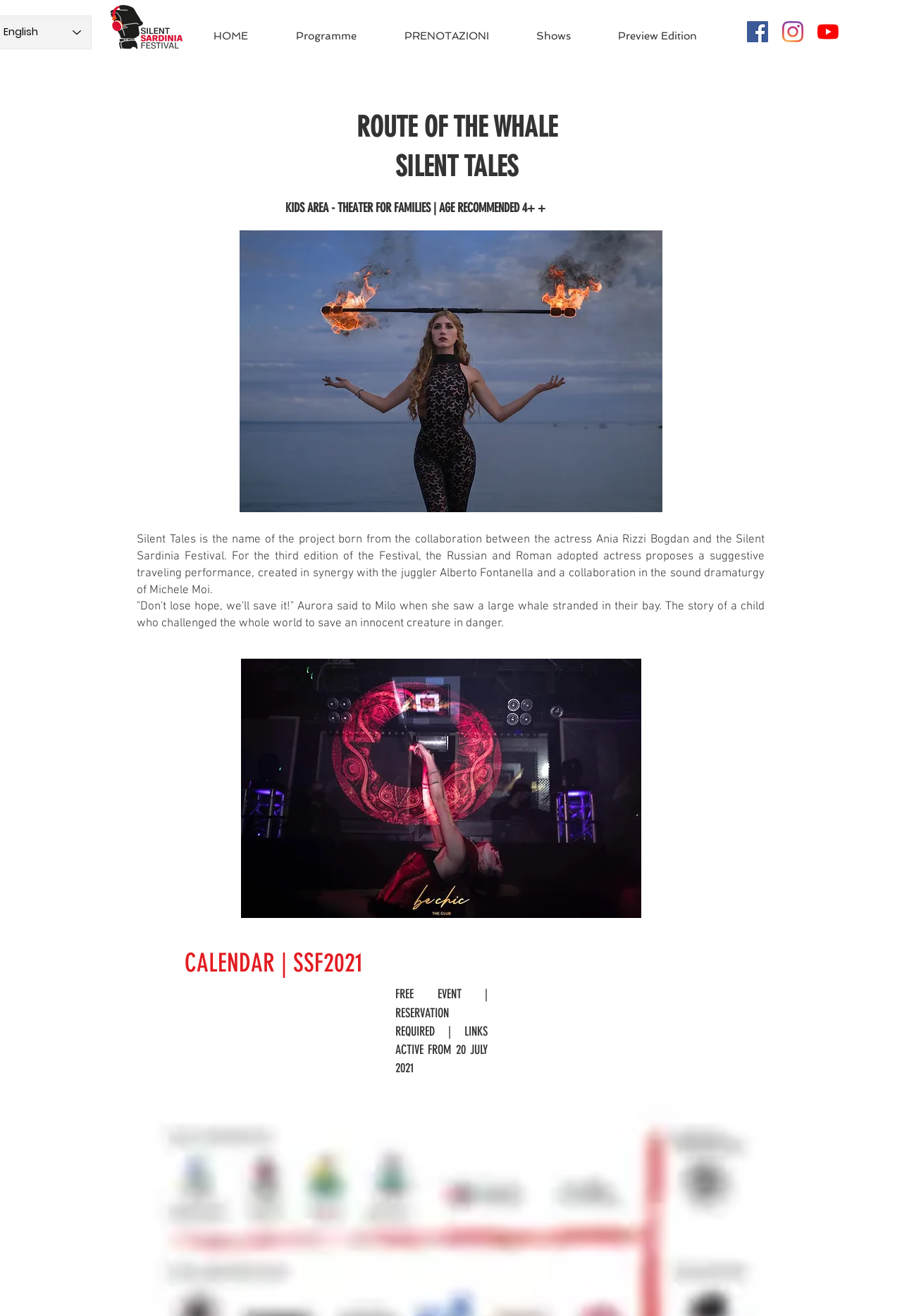Respond to the question below with a single word or phrase: What is the name of the circus performer?

Daniela Momcheva